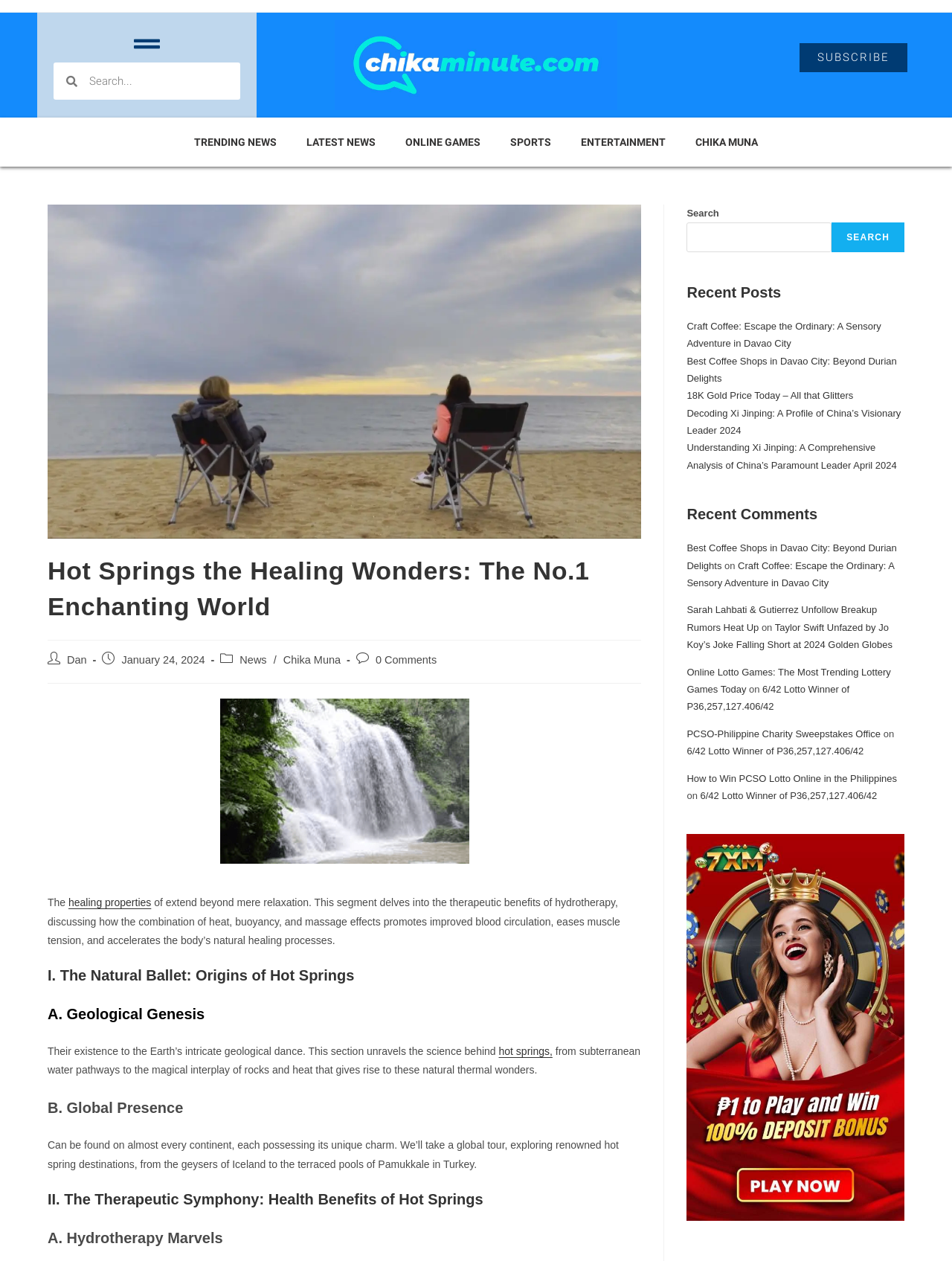What is the main topic of this webpage?
Using the details shown in the screenshot, provide a comprehensive answer to the question.

Based on the webpage's content, including the heading 'Hot Springs the Healing Wonders: The No.1 Enchanting World' and the text discussing the therapeutic benefits of hydrotherapy, it can be inferred that the main topic of this webpage is hot springs.